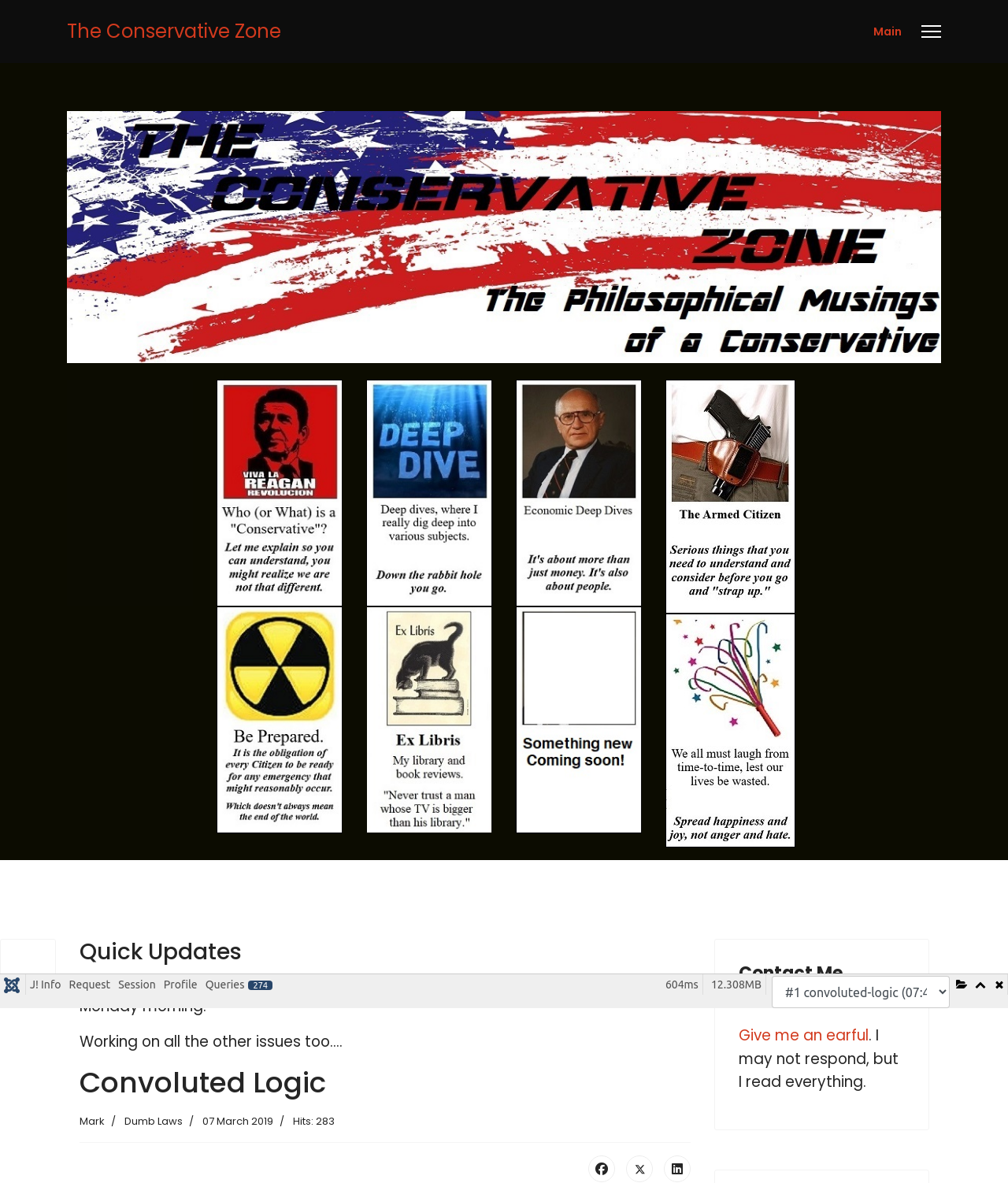What social media platforms are available for sharing?
Could you answer the question in a detailed manner, providing as much information as possible?

The social media platforms available for sharing can be determined by looking at the links 'Facebook', 'Twitter', and 'LinkedIn' which are located at the bottom of the webpage.